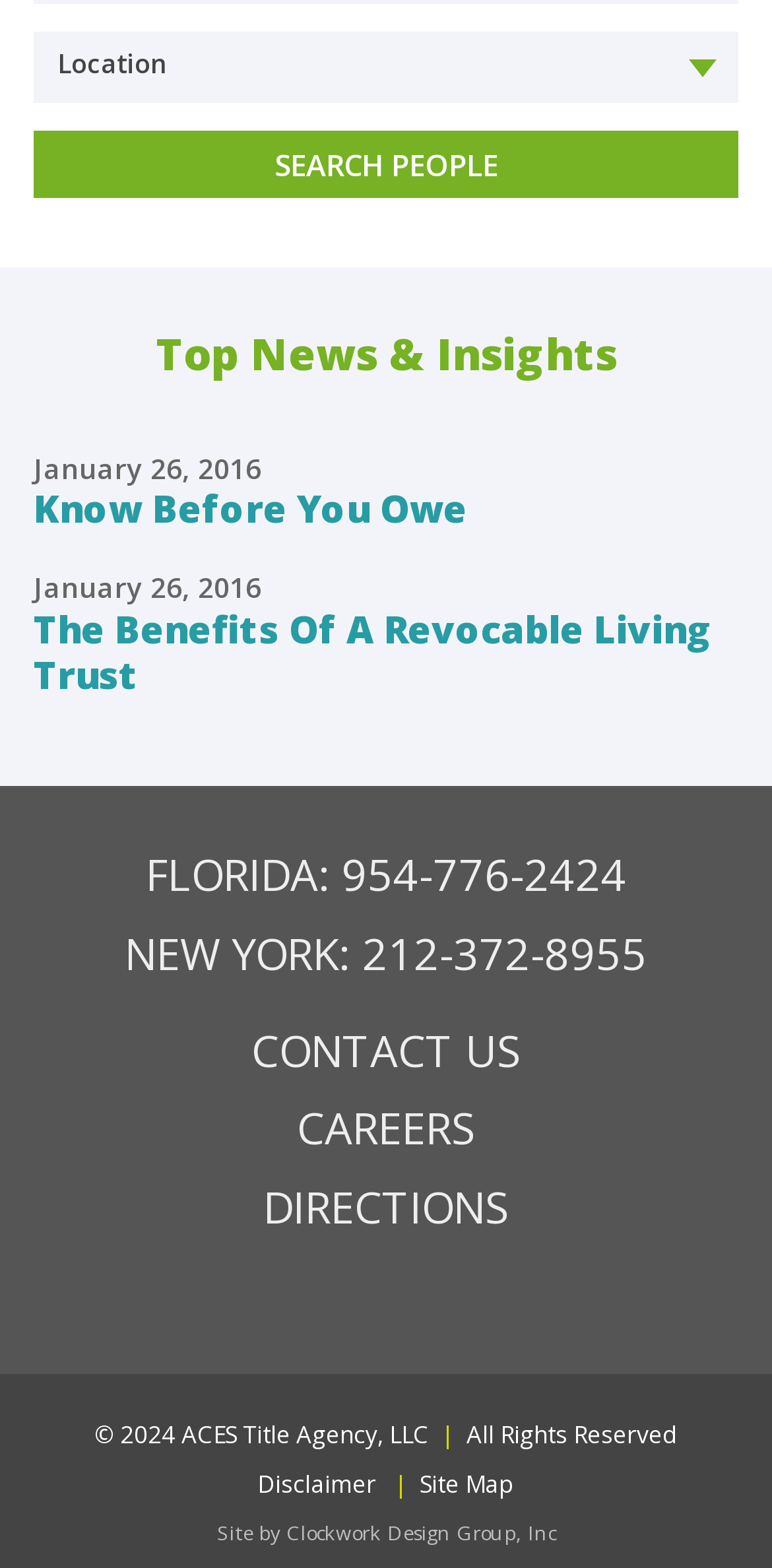Using the provided description: "Know Before You Owe", find the bounding box coordinates of the corresponding UI element. The output should be four float numbers between 0 and 1, in the format [left, top, right, bottom].

[0.044, 0.308, 0.605, 0.341]